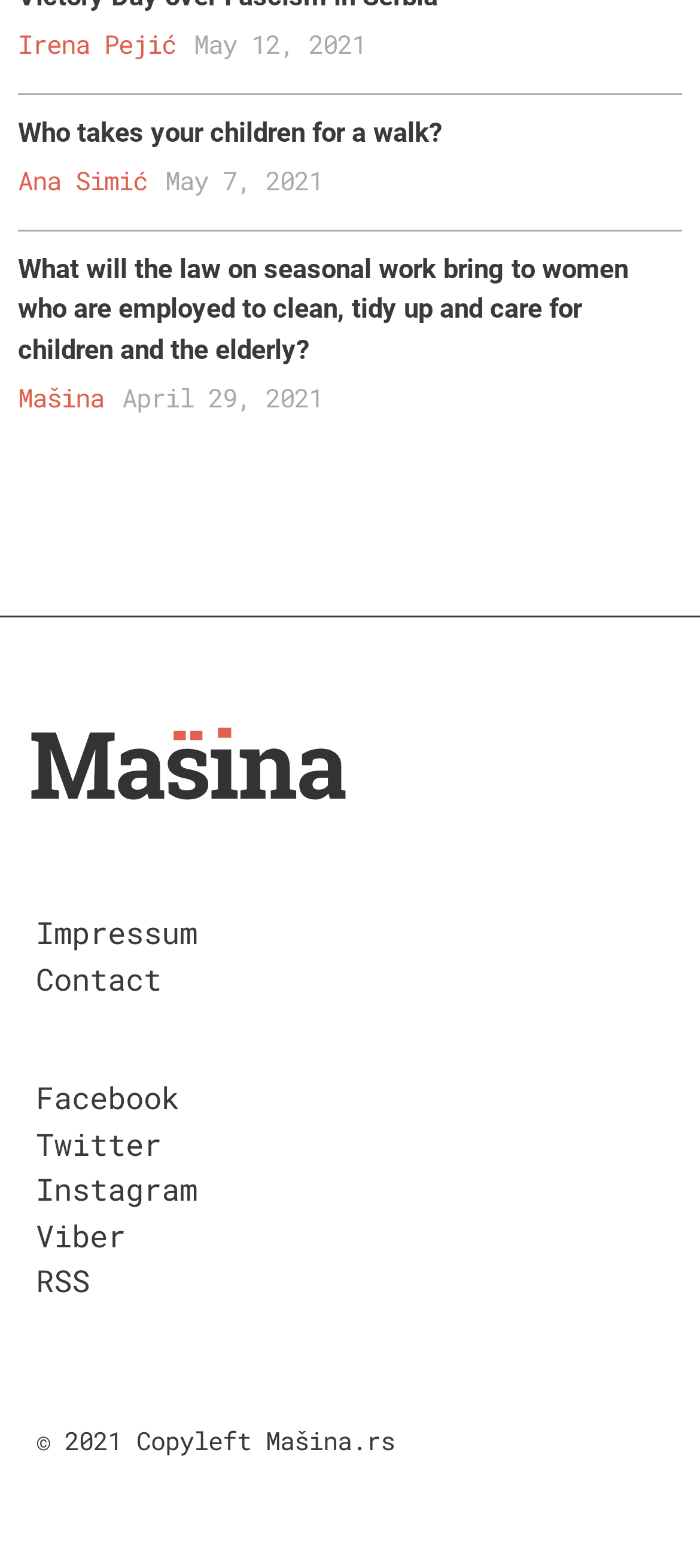From the webpage screenshot, identify the region described by © 2021 Copyleft Mašina.rs. Provide the bounding box coordinates as (top-left x, top-left y, bottom-right x, bottom-right y), with each value being a floating point number between 0 and 1.

[0.051, 0.857, 0.564, 0.881]